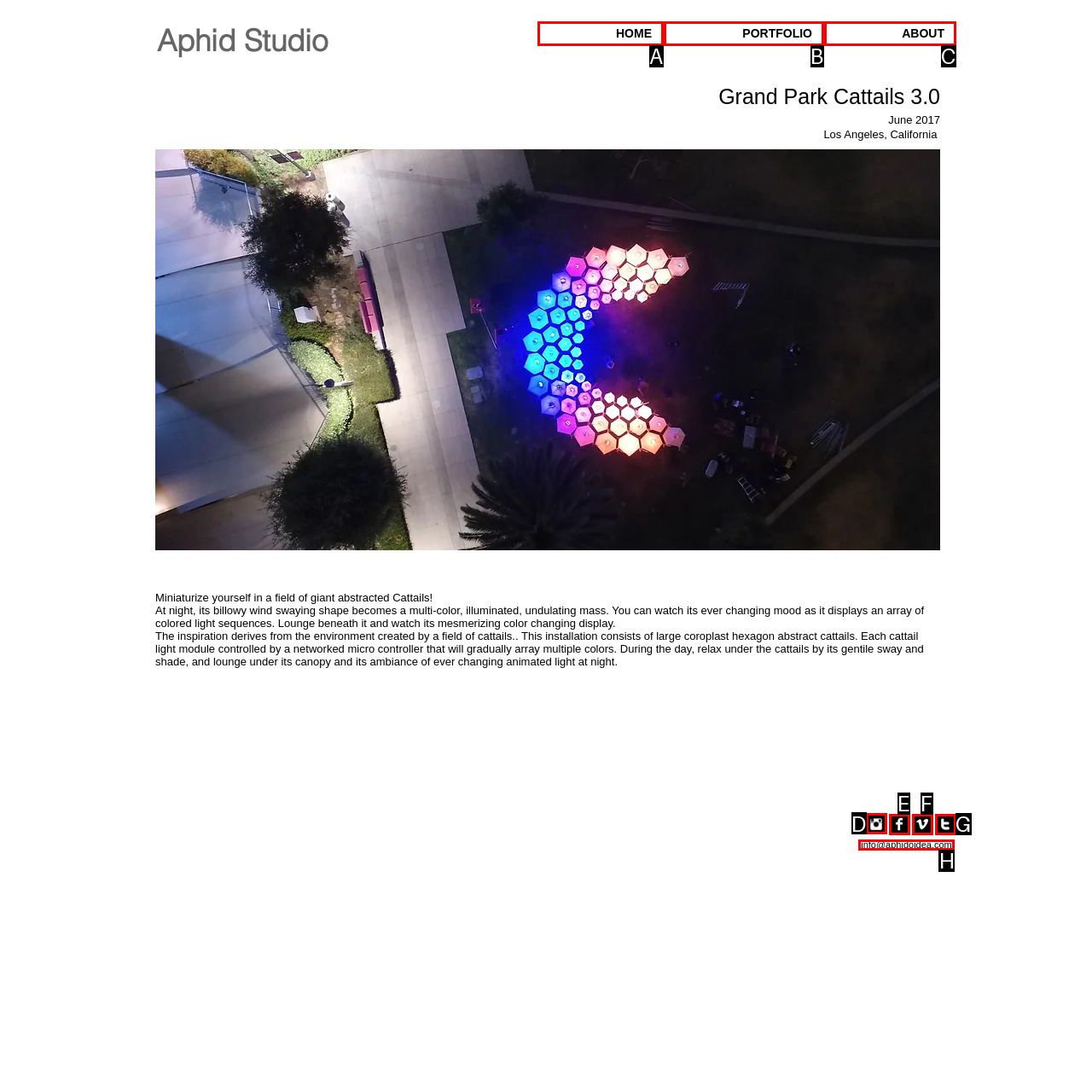Identify the correct choice to execute this task: Click the Instagram Square link
Respond with the letter corresponding to the right option from the available choices.

D